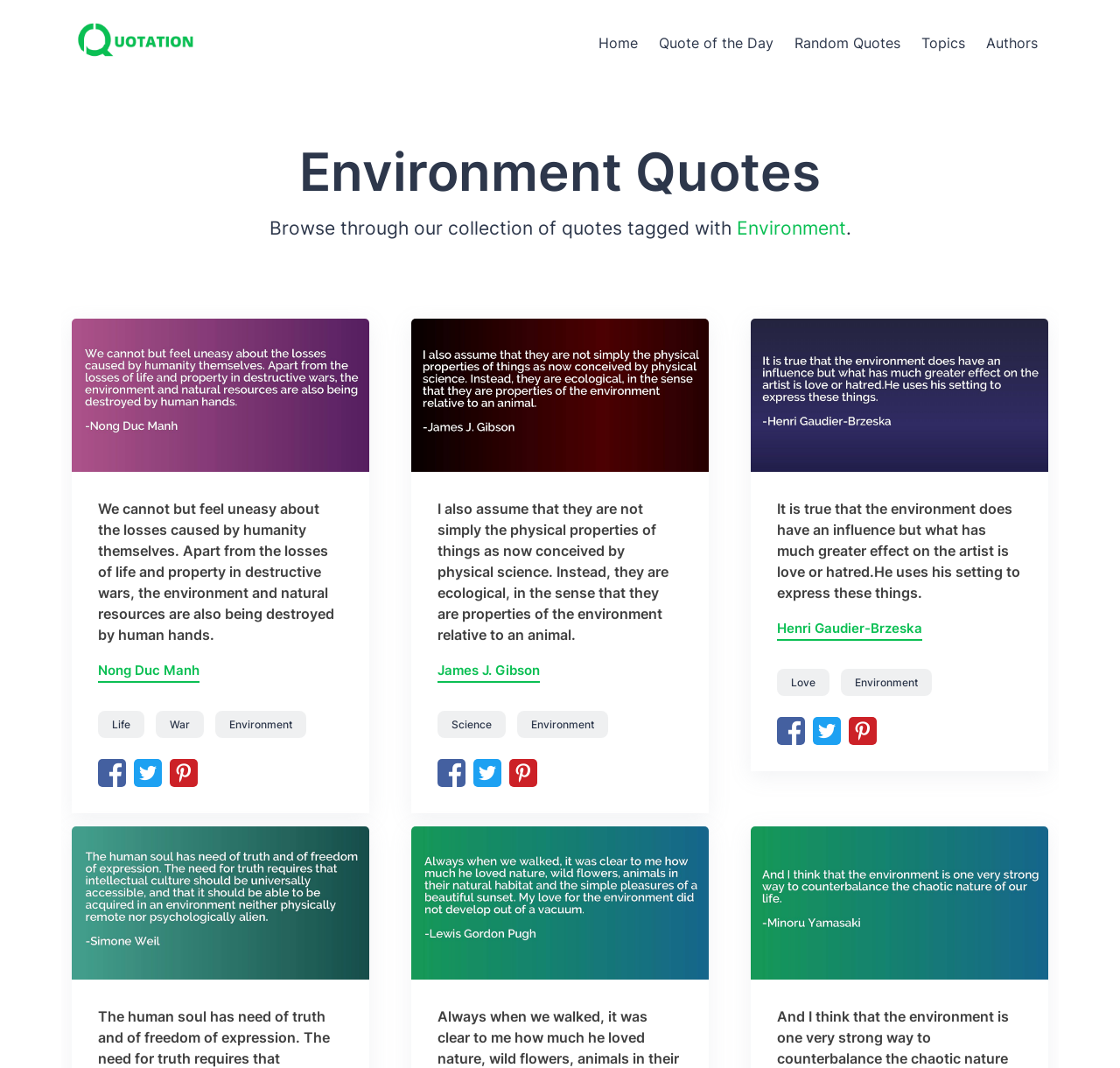Please locate the bounding box coordinates for the element that should be clicked to achieve the following instruction: "Read quote about 'Love'". Ensure the coordinates are given as four float numbers between 0 and 1, i.e., [left, top, right, bottom].

[0.694, 0.626, 0.741, 0.651]